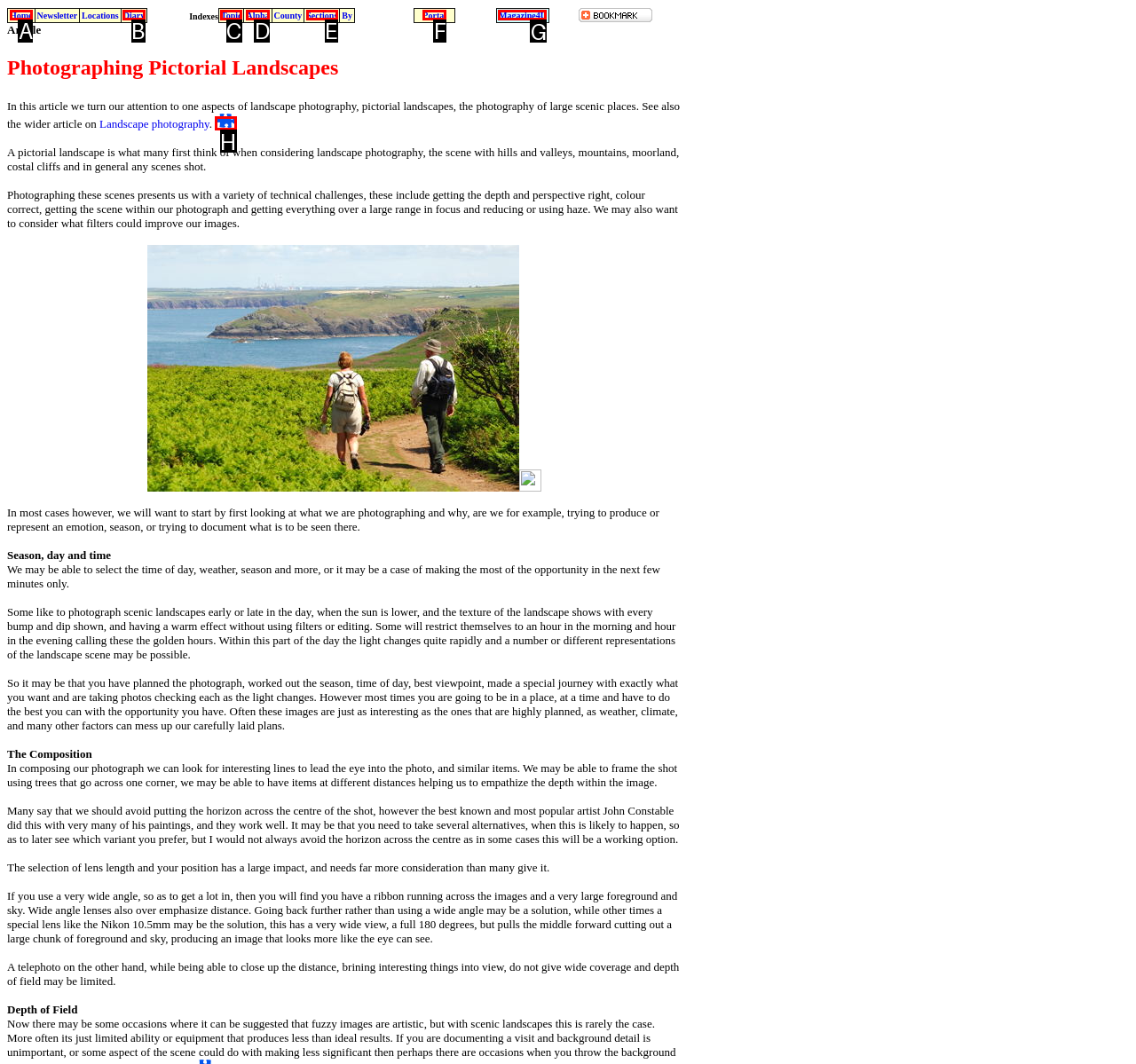Find the correct option to complete this instruction: Click on Magazine4U. Reply with the corresponding letter.

G